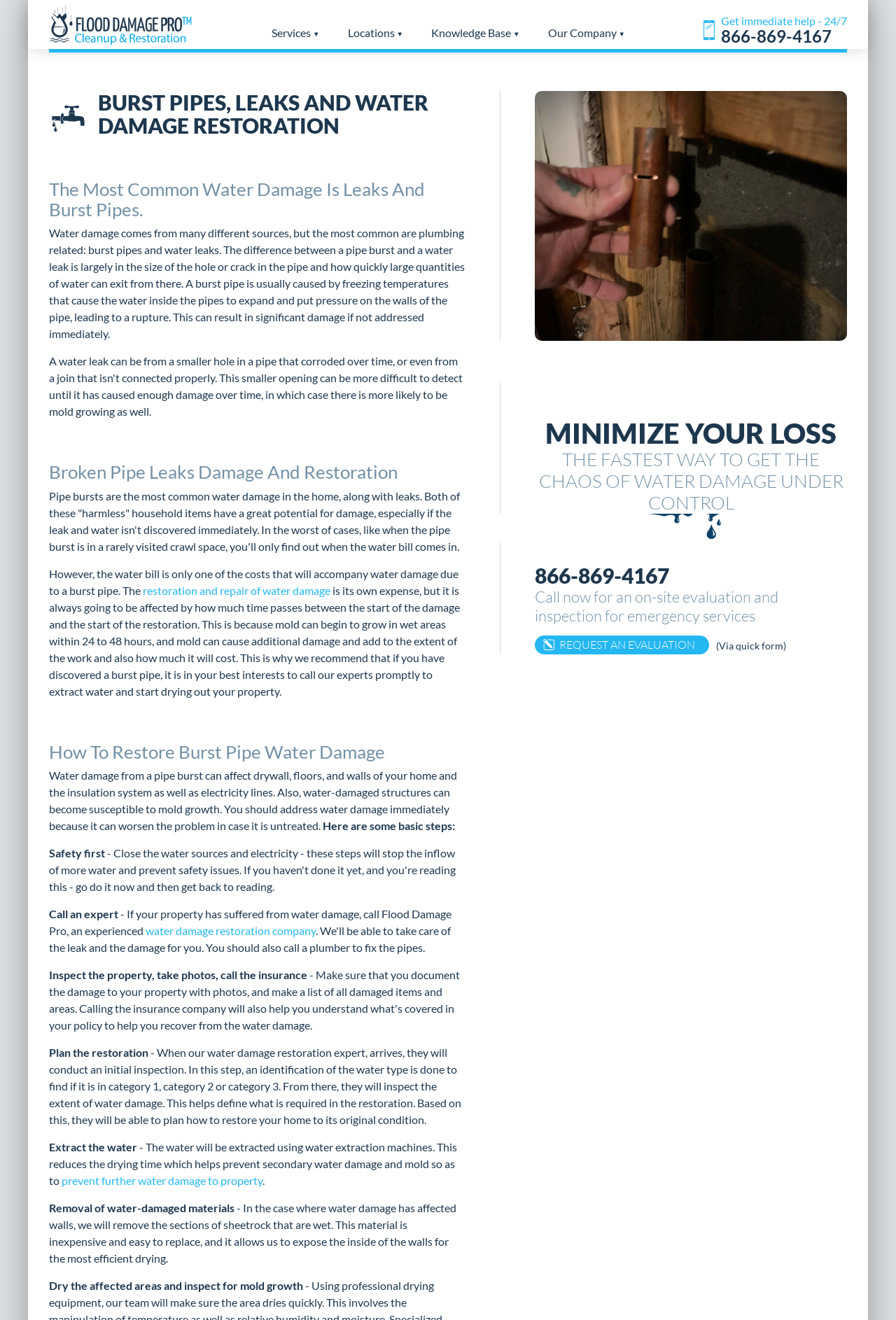Provide the bounding box coordinates for the UI element that is described by this text: "Services". The coordinates should be in the form of four float numbers between 0 and 1: [left, top, right, bottom].

[0.288, 0.018, 0.372, 0.032]